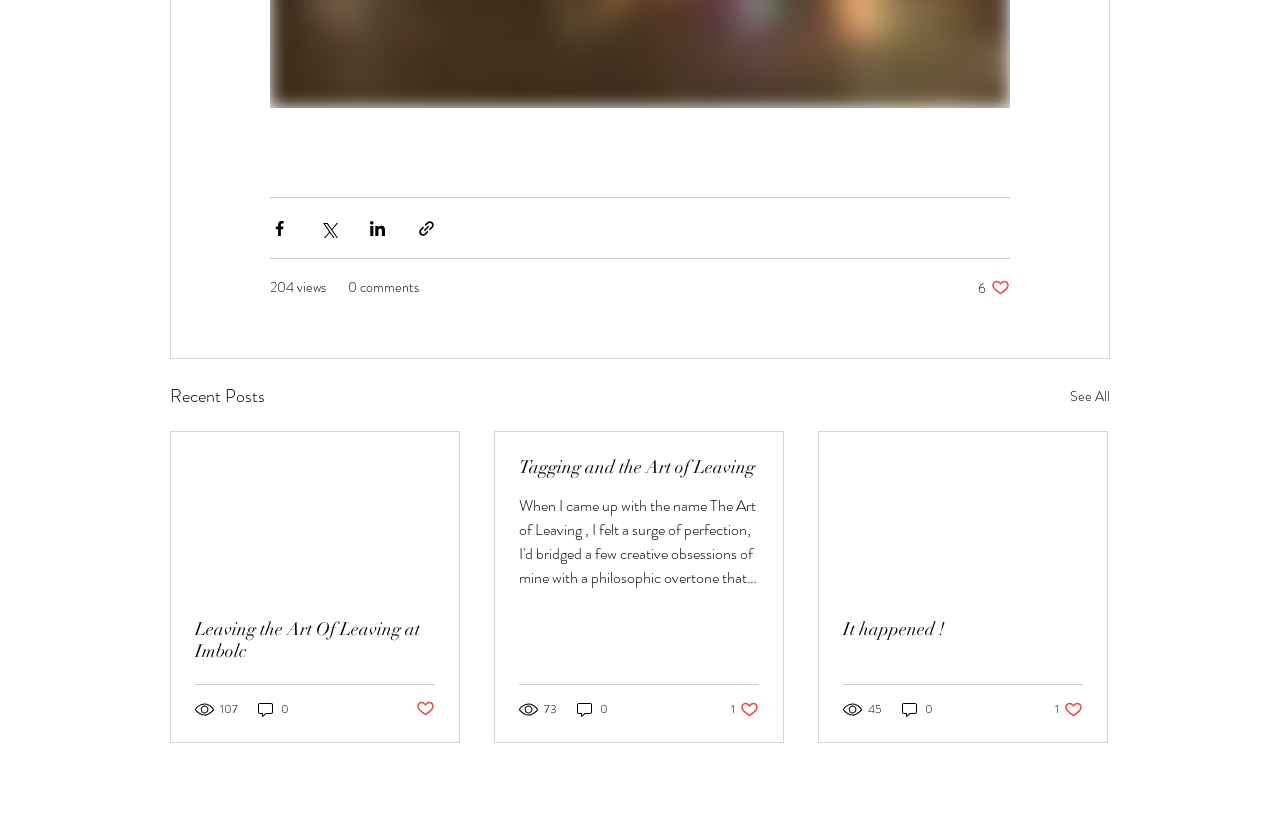How many likes does the second article have?
Refer to the image and provide a thorough answer to the question.

I examined the second article on the webpage and found the button '1 like. Post not marked as liked' below the article title. This indicates that the second article has 1 like.